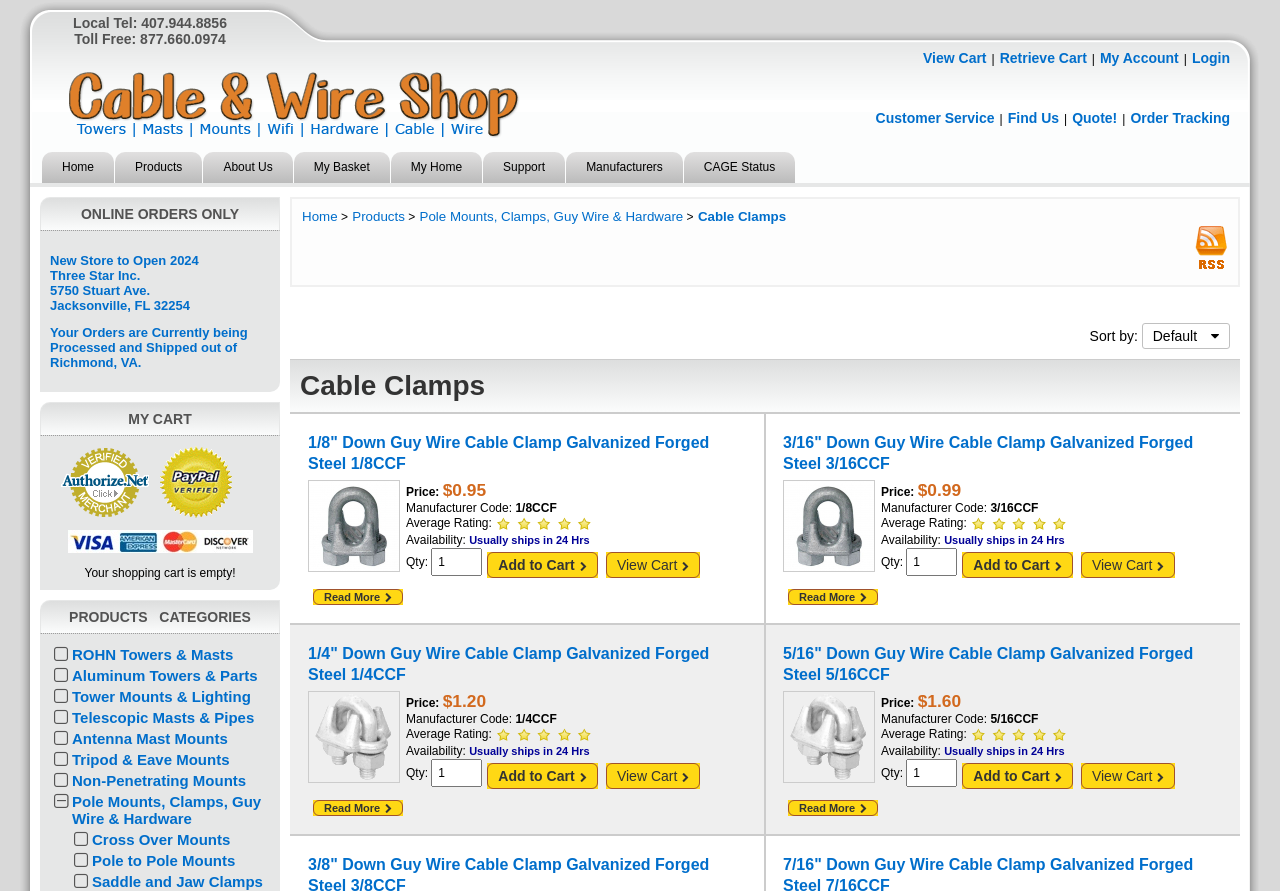Identify and provide the bounding box coordinates of the UI element described: "Manufacturers". The coordinates should be formatted as [left, top, right, bottom], with each number being a float between 0 and 1.

[0.442, 0.171, 0.533, 0.205]